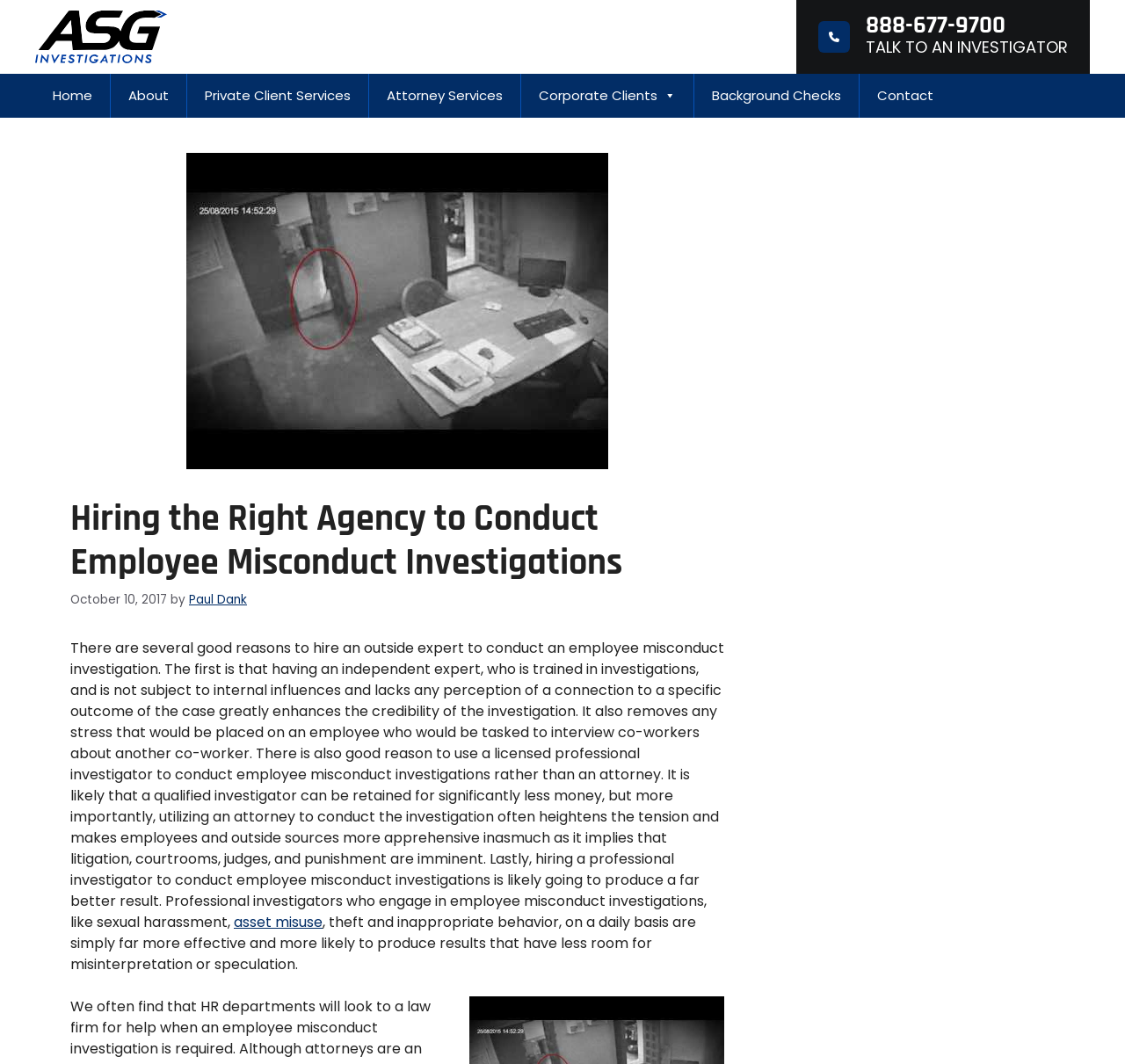Please provide a short answer using a single word or phrase for the question:
What is the purpose of hiring a professional investigator?

To produce a far better result